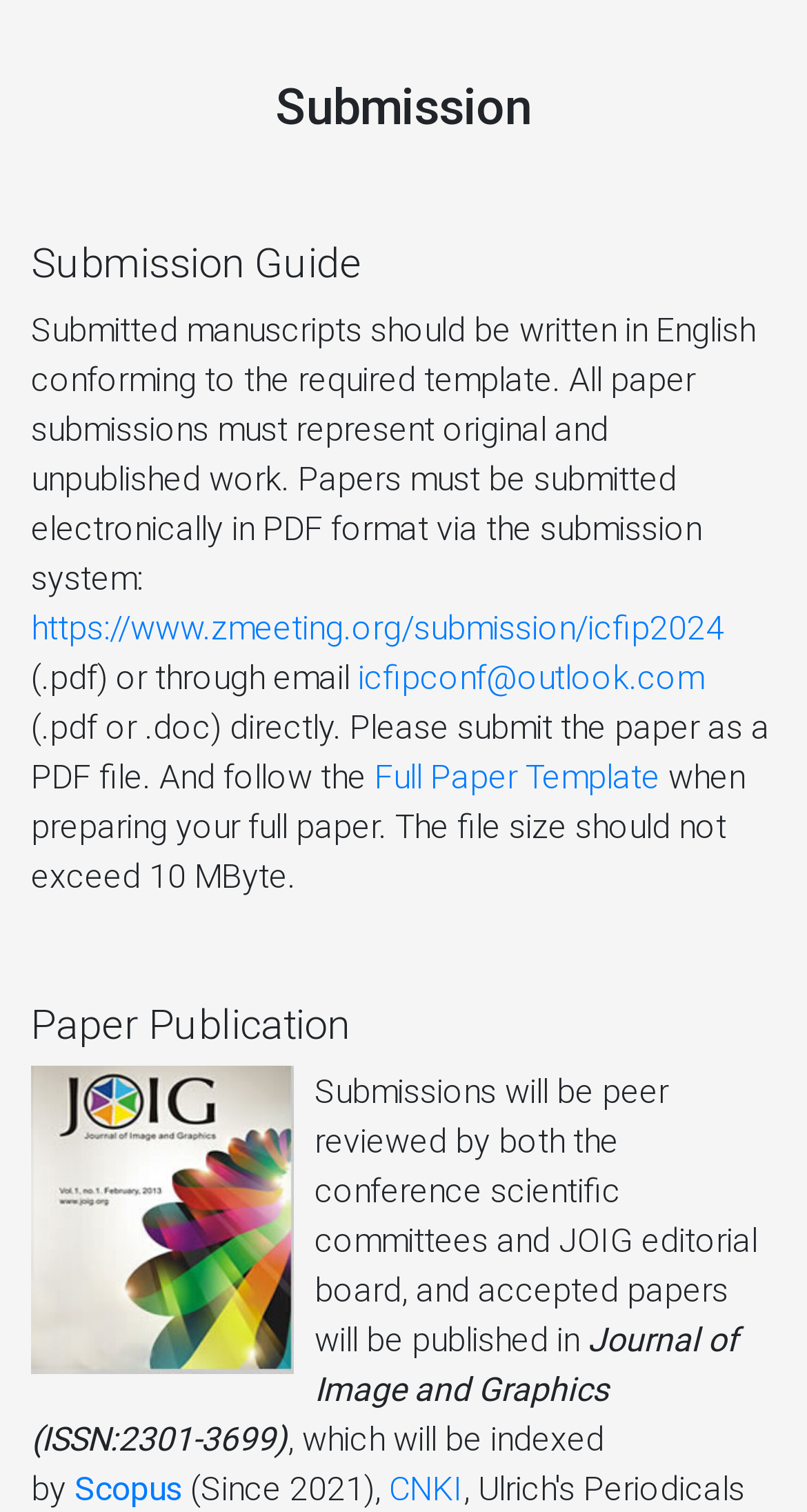Using the element description: "https://www.zmeeting.org/submission/icfip2024", determine the bounding box coordinates for the specified UI element. The coordinates should be four float numbers between 0 and 1, [left, top, right, bottom].

[0.038, 0.4, 0.897, 0.428]